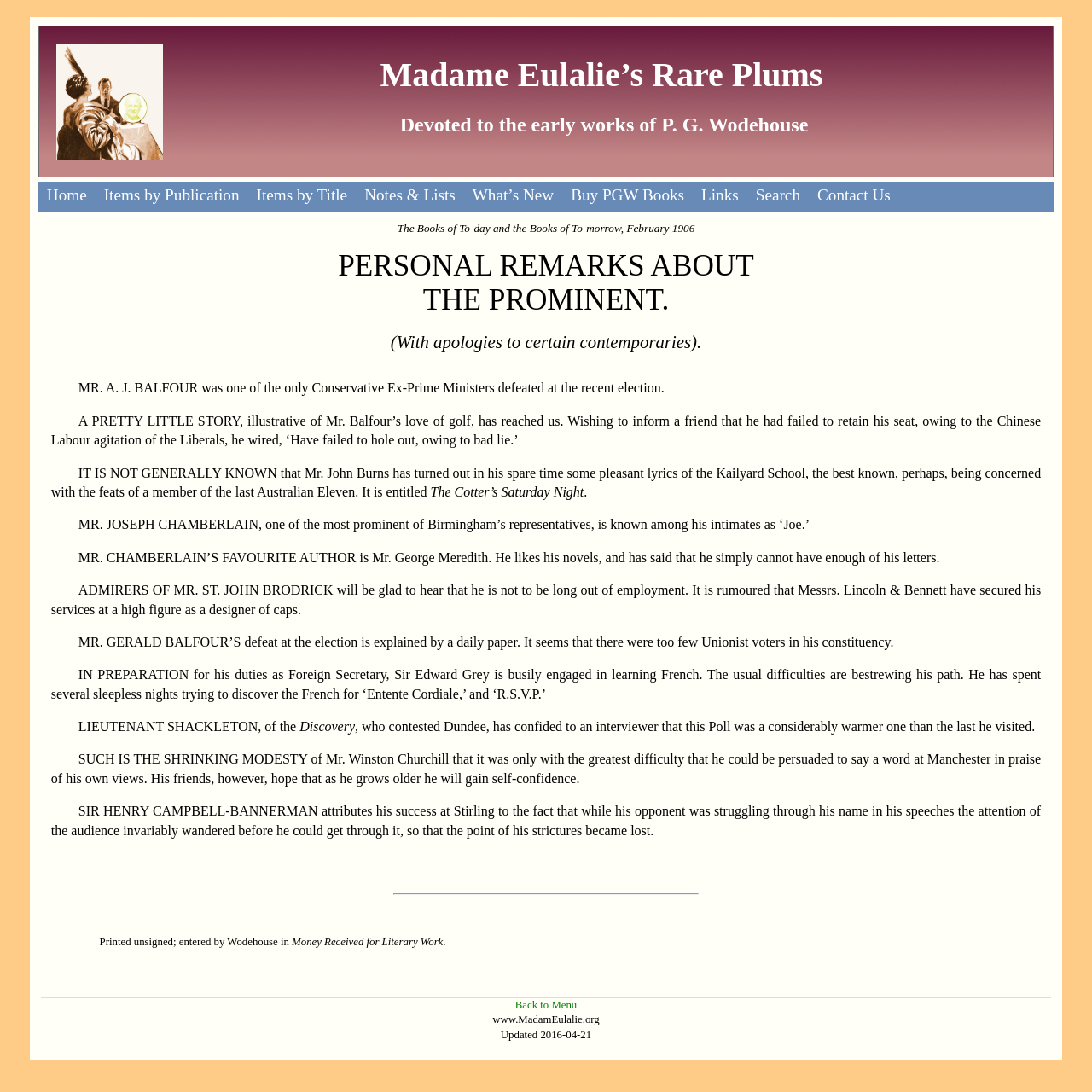Please determine the bounding box coordinates of the clickable area required to carry out the following instruction: "Go back to Menu". The coordinates must be four float numbers between 0 and 1, represented as [left, top, right, bottom].

[0.472, 0.914, 0.528, 0.925]